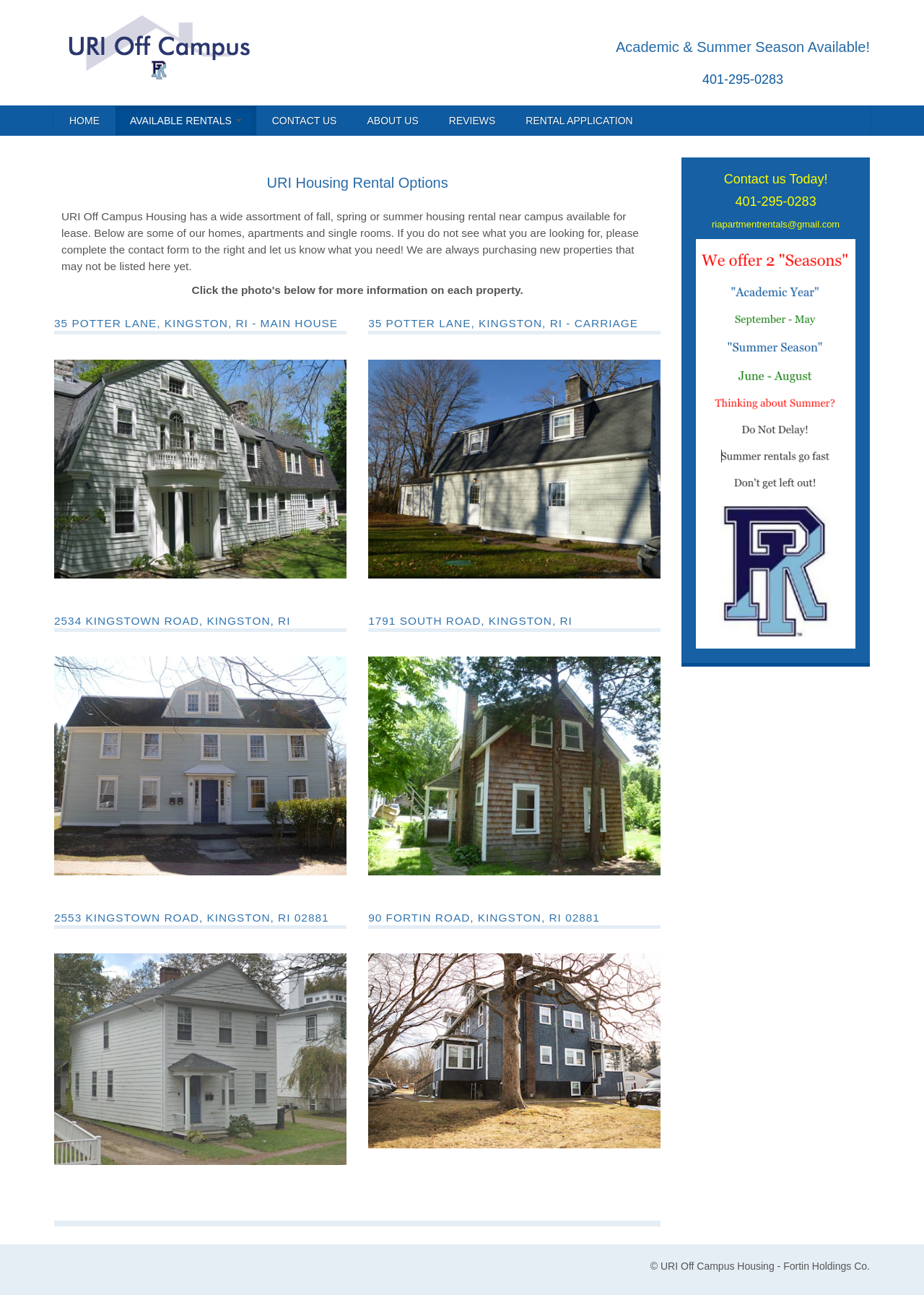Please identify the bounding box coordinates of the element that needs to be clicked to execute the following command: "Send an email to riapartmentrentals@gmail.com". Provide the bounding box using four float numbers between 0 and 1, formatted as [left, top, right, bottom].

[0.77, 0.169, 0.909, 0.177]